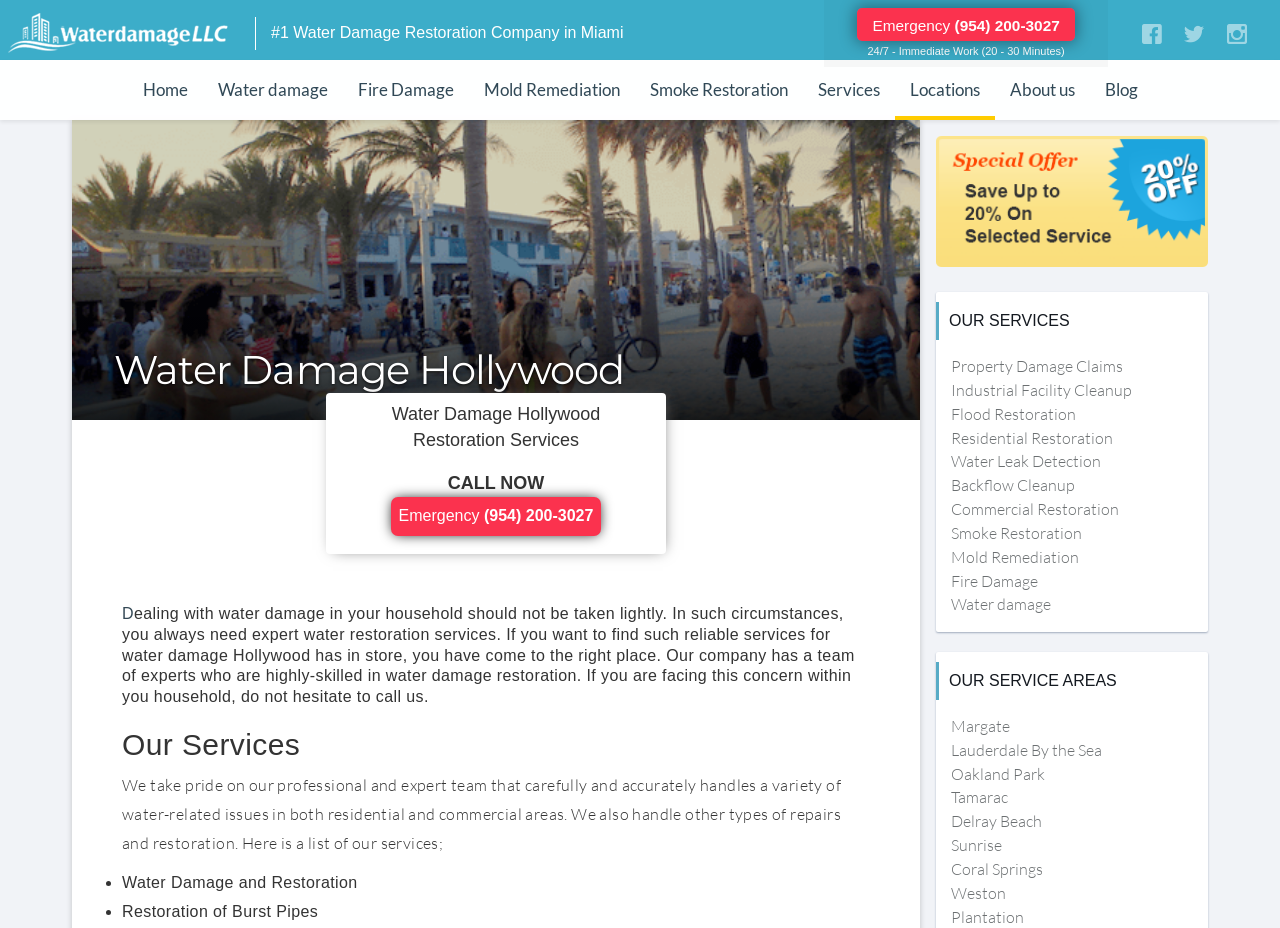What is the company's response time for emergency work?
By examining the image, provide a one-word or phrase answer.

20-30 minutes